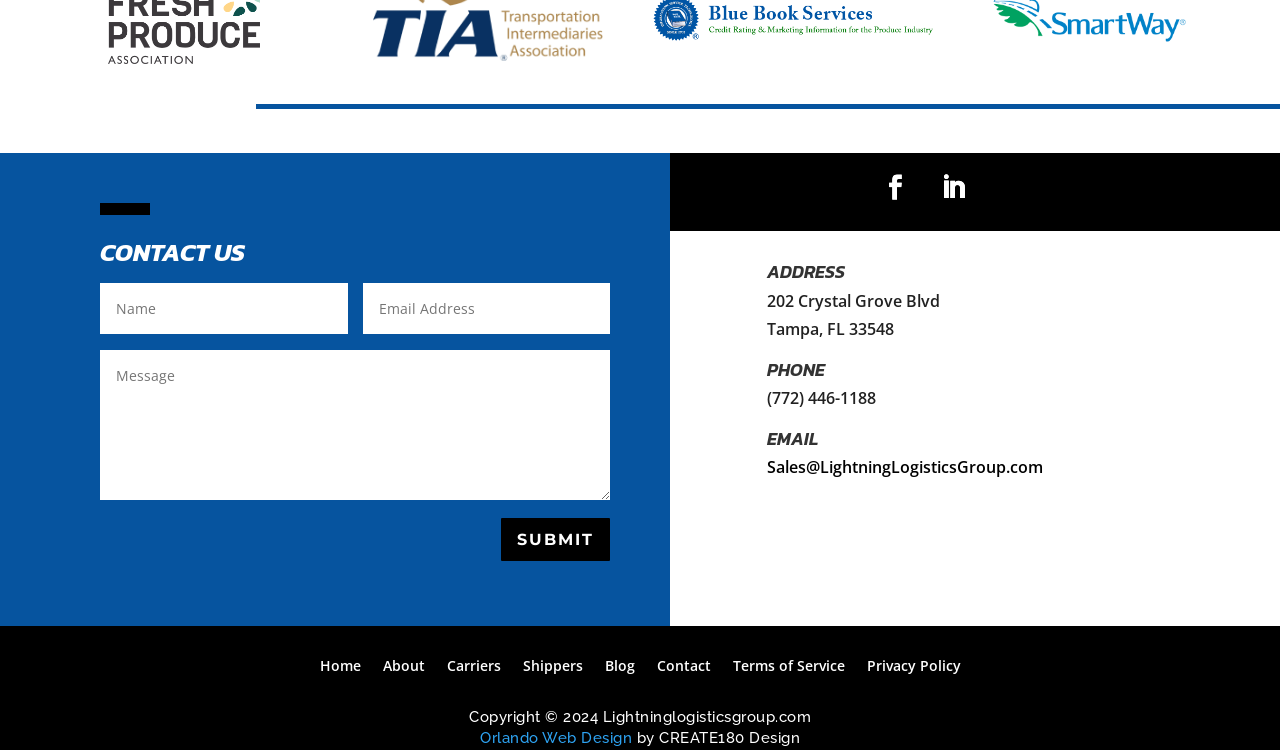Specify the bounding box coordinates of the area that needs to be clicked to achieve the following instruction: "Click the CONTACT US link".

[0.078, 0.314, 0.477, 0.371]